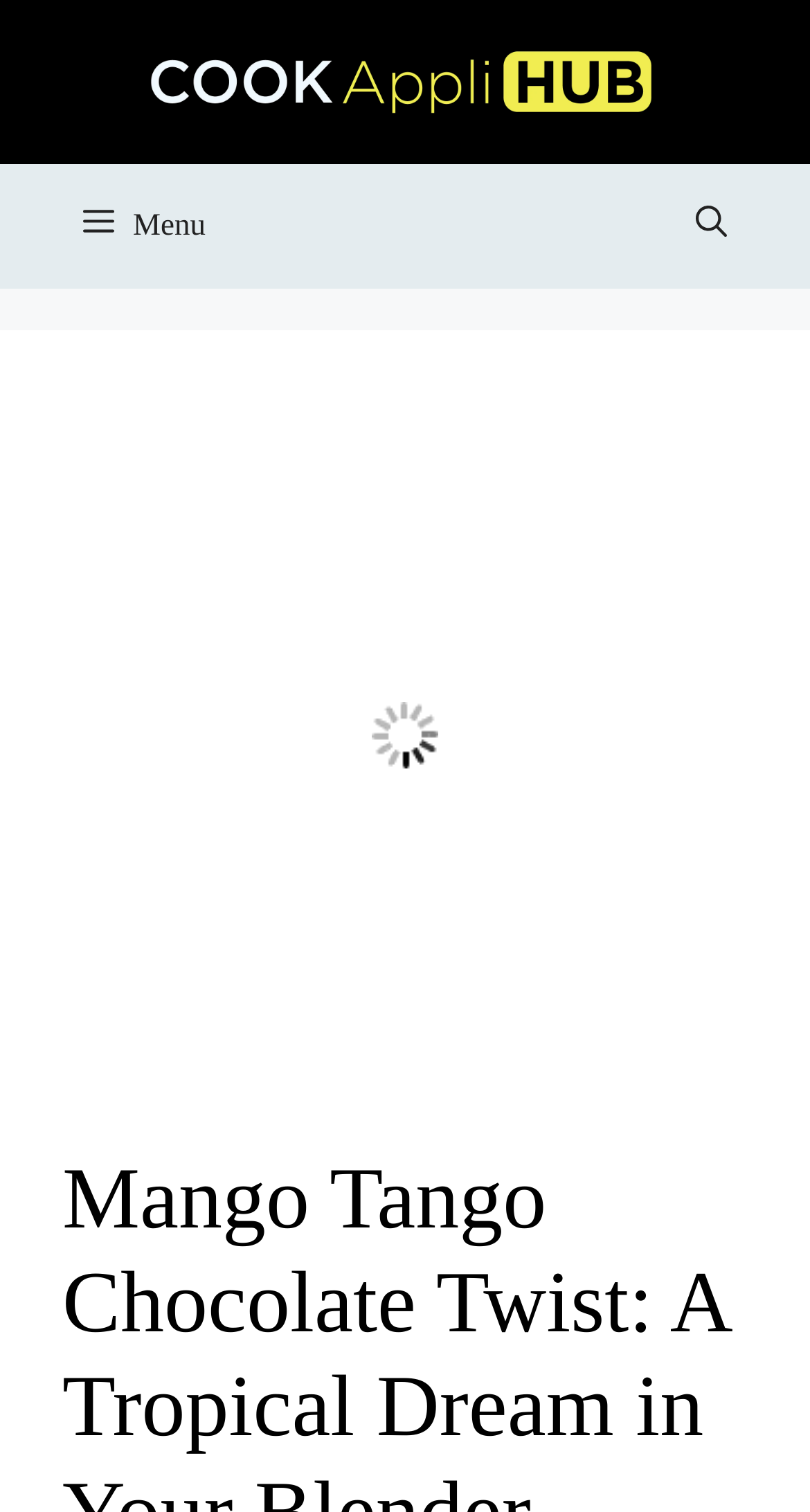What is the text of the webpage's headline?

Mango Tango Chocolate Twist: A Tropical Dream in Your Blender